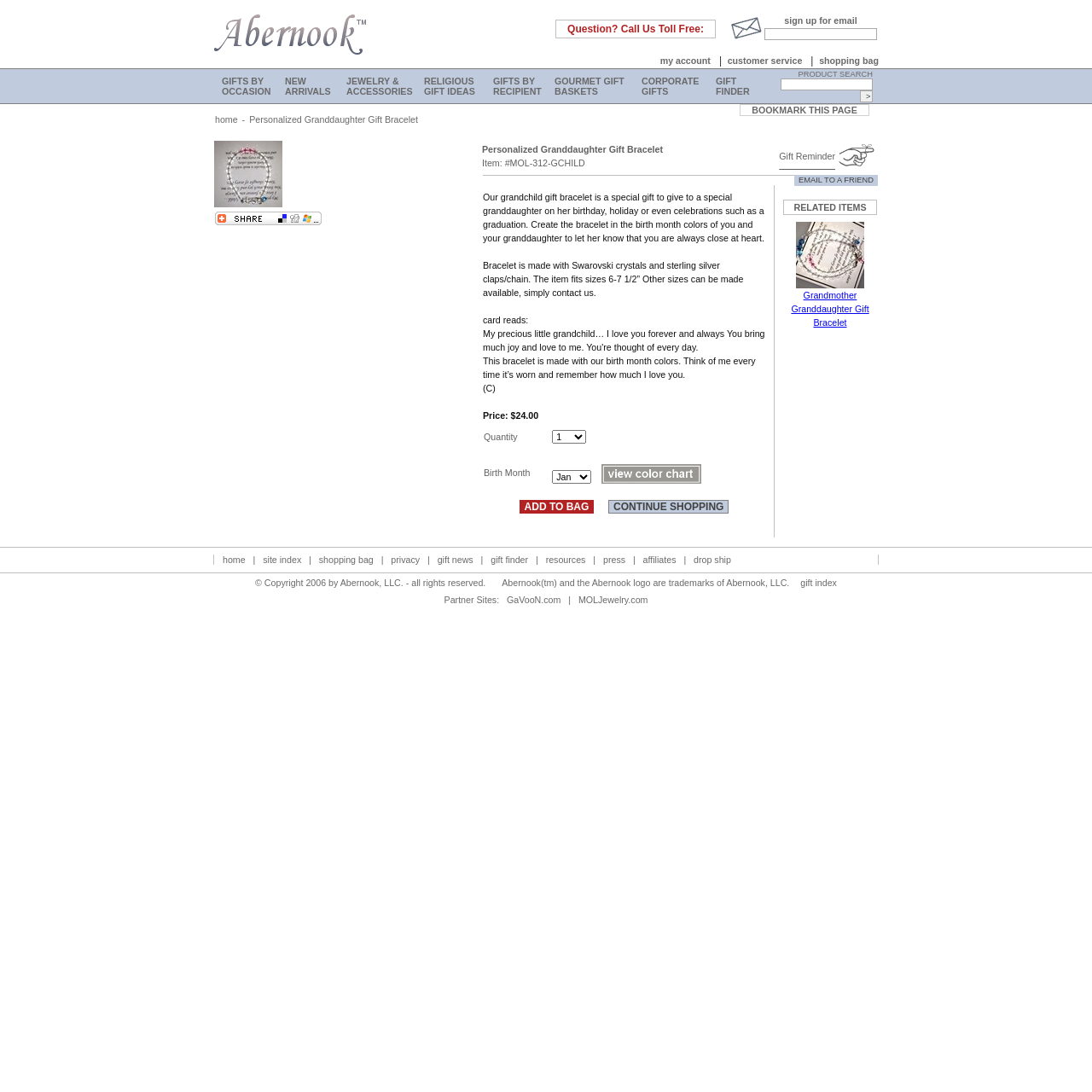What is the purpose of the 'GIFT FINDER' link? Based on the screenshot, please respond with a single word or phrase.

To find gifts